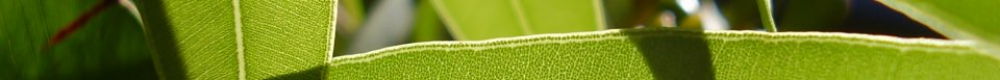Paint a vivid picture of the image with your description.

The image showcases a vibrant close-up of green leaves, capturing the intricate textures and patterns associated with plant life. The interplay of light and shadow highlights the fine details of the leaf surfaces, emphasizing the rich green hues and the natural veins that traverse the foliage. This botanical photograph evokes a sense of tranquility and connection to nature, inviting viewers to appreciate the beauty and complexity of the natural world. The clarity and depth of field further enhance the lushness of the leaves, making it a compelling representation of greenery and vitality.